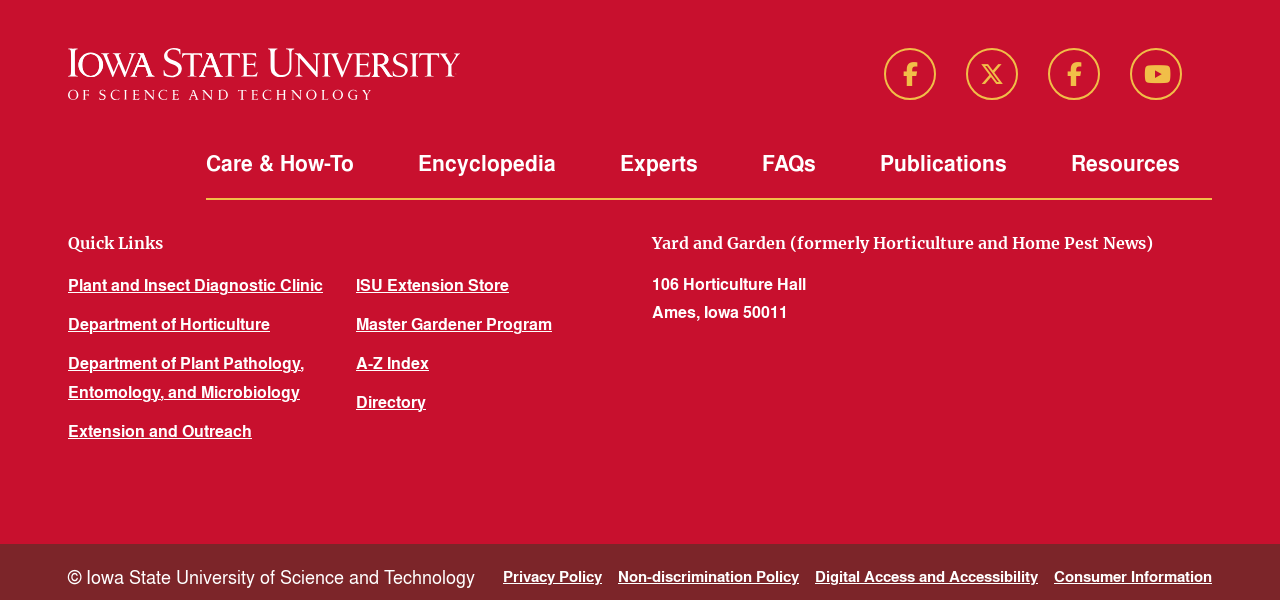Given the description "Stash 0", provide the bounding box coordinates of the corresponding UI element.

None